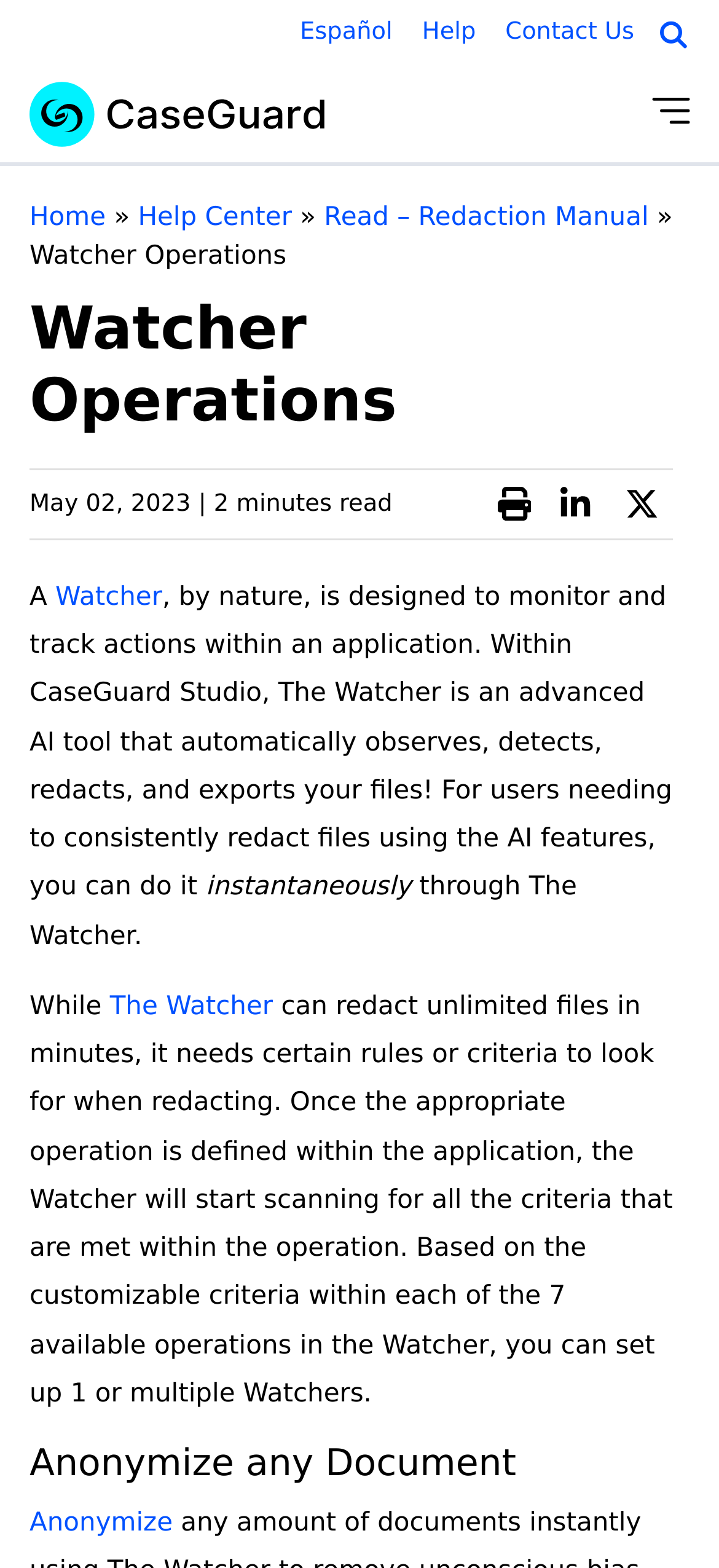Please specify the bounding box coordinates of the region to click in order to perform the following instruction: "Learn about video redaction".

[0.041, 0.182, 0.959, 0.241]